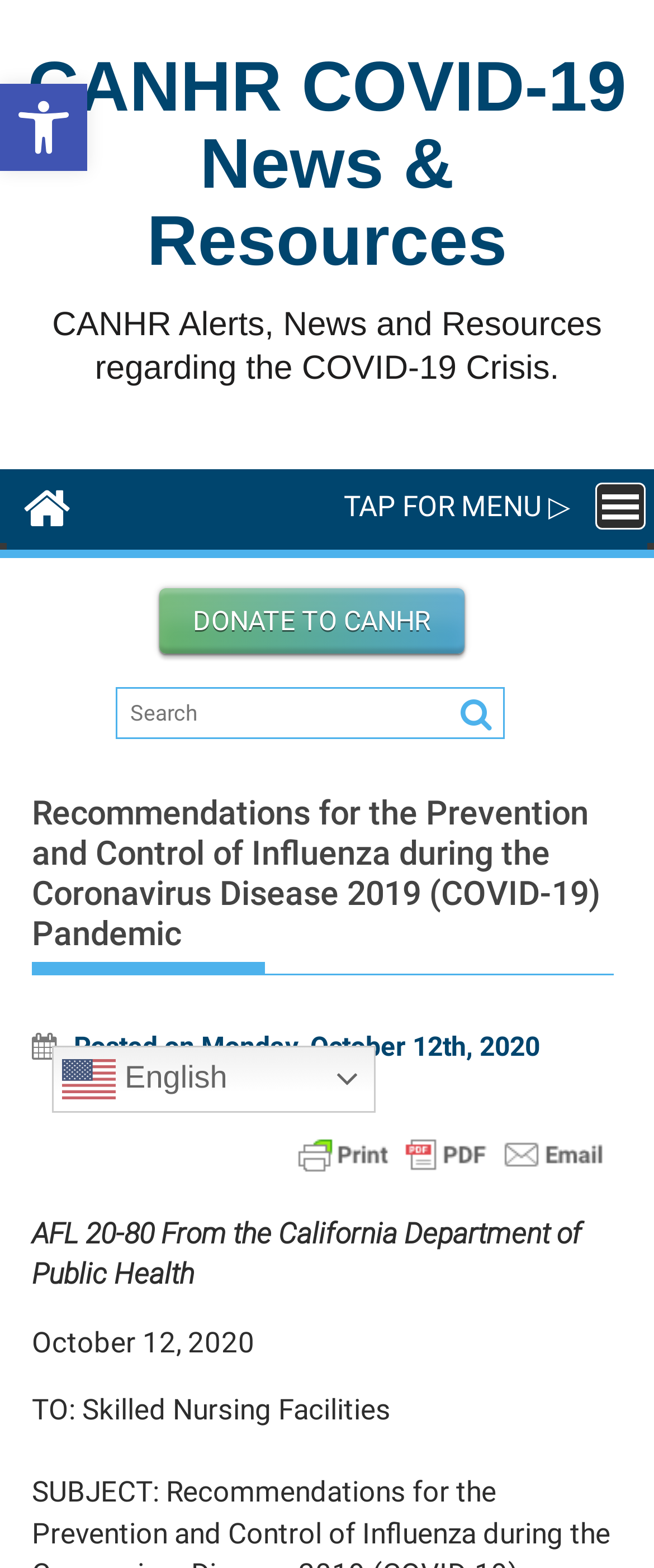Summarize the contents and layout of the webpage in detail.

This webpage is about COVID-19 news and resources from the California Advocates for Nursing Home Reform (CANHR). At the top left, there is a link to open the accessibility tools toolbar, accompanied by a small image. Next to it, there is a link to the CANHR COVID-19 news and resources page. Below these elements, there is a brief description of the CANHR alerts, news, and resources regarding the COVID-19 crisis.

On the top right, there is a menu link with a popup, and a donate button. Below these elements, there is a search bar with a textbox and a search button. 

The main content of the webpage is a document titled "Recommendations for the Prevention and Control of Influenza during the Coronavirus Disease 2019 (COVID-19) Pandemic" from the California Department of Public Health. The document is dated October 12, 2020, and addressed to skilled nursing facilities. The content of the document is not explicitly stated, but it appears to be a formal guideline or recommendation.

There are several links and buttons around the document, including a link to print or email the document, and a link to switch the language to English. There are also several small images scattered throughout the page, including an image for the accessibility tools, an image for the language switcher, and an image for the print and email options.